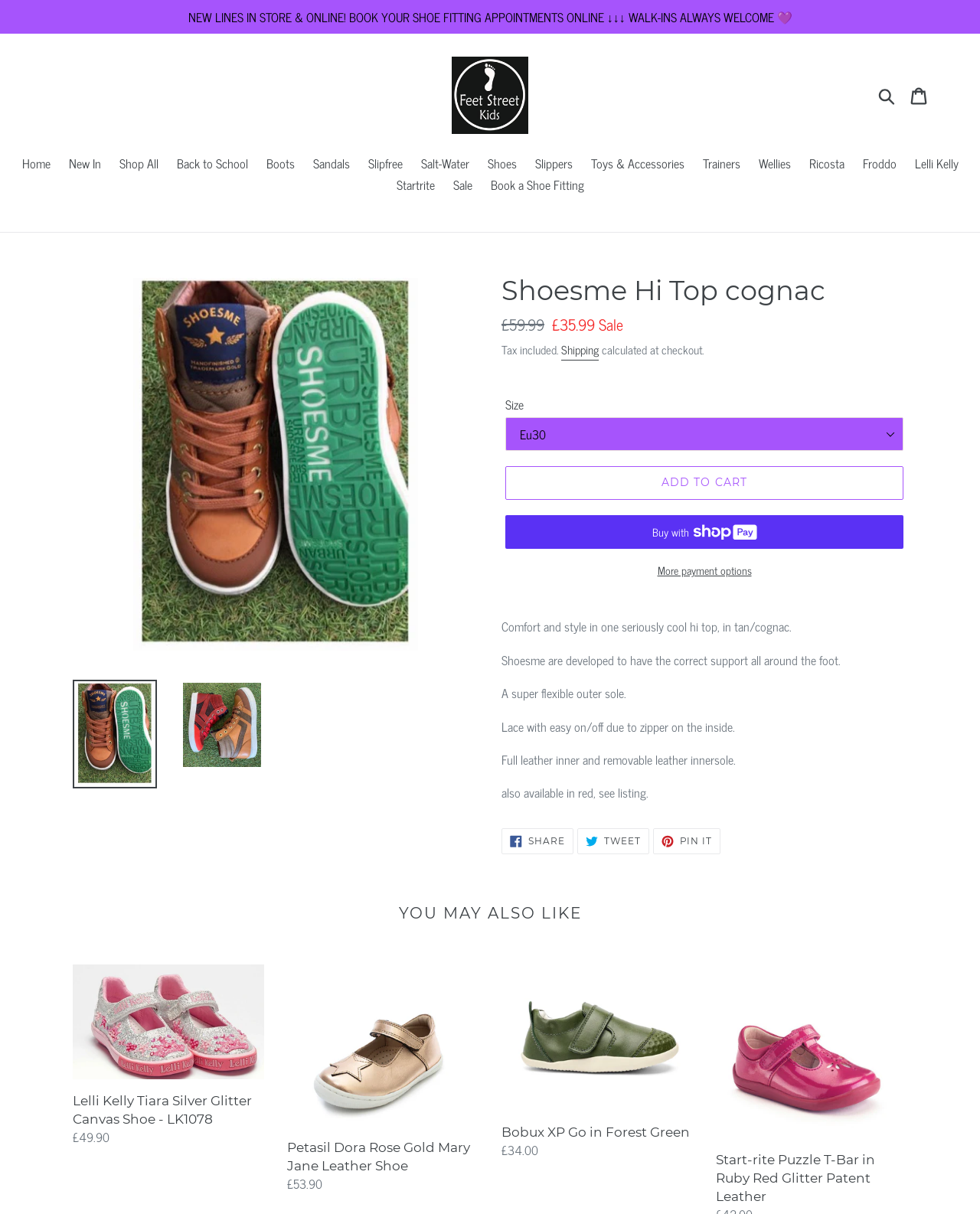Identify the bounding box coordinates of the section to be clicked to complete the task described by the following instruction: "Select a size from the dropdown menu". The coordinates should be four float numbers between 0 and 1, formatted as [left, top, right, bottom].

[0.516, 0.344, 0.922, 0.372]